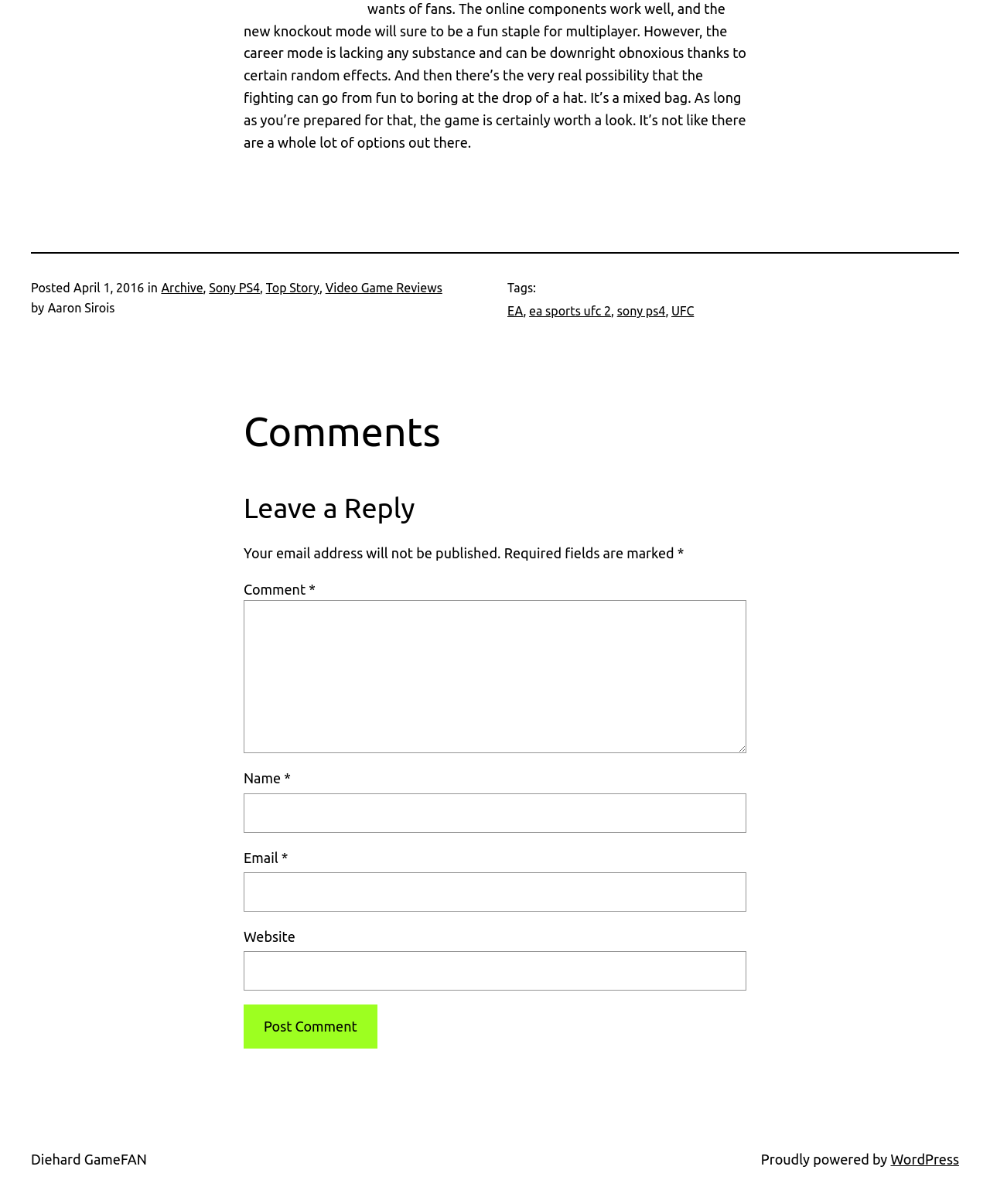What is the category of the article?
Analyze the screenshot and provide a detailed answer to the question.

I found the link 'Video Game Reviews' with ID 384, which is a child of the Root Element, suggesting that the article belongs to this category.